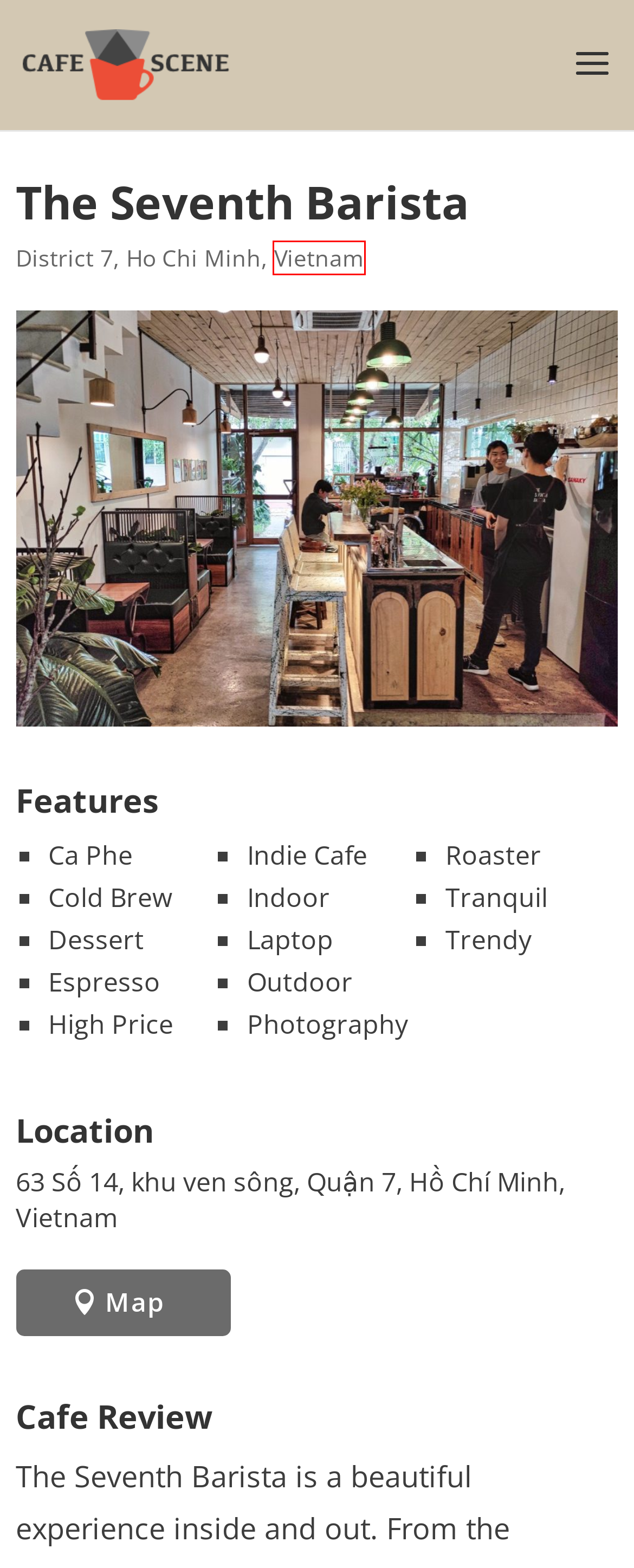Given a webpage screenshot with a red bounding box around a UI element, choose the webpage description that best matches the new webpage after clicking the element within the bounding box. Here are the candidates:
A. Support | Cafe Scene
B. Cafes | Cafe Scene
C. Spotlight  | Cafe Scene
D. Cafe Scene | Extraordinary coffee and cafe experiences
E. Vietnam  | Cafe Scene
F. Coffee Moments | Cafe Scene
G. Ho Chi Minh  | Cafe Scene
H. Coffee Beans | Cafe Scene

E